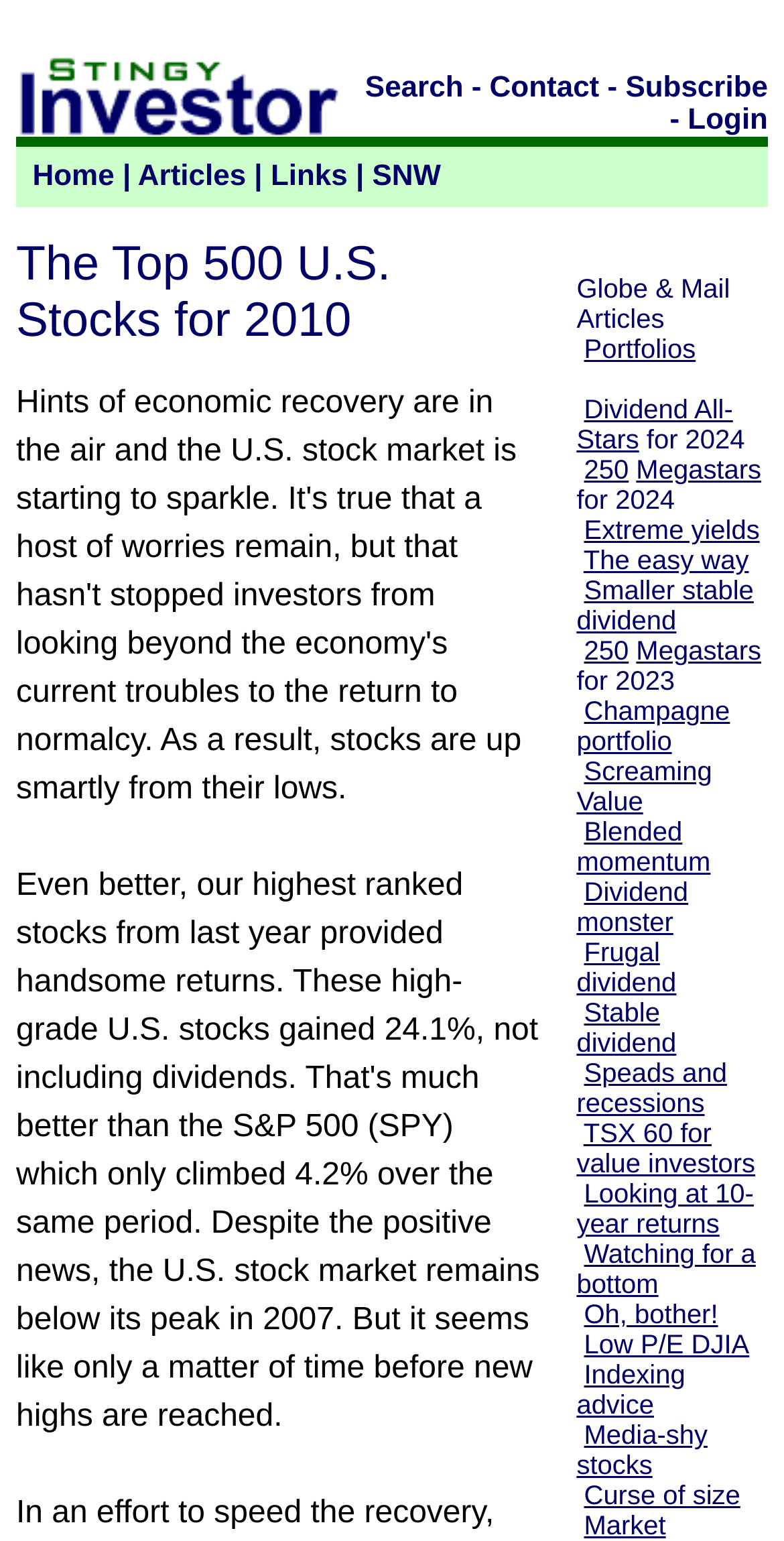How many table rows are in the main content area?
Provide a well-explained and detailed answer to the question.

I examined the main content area and found that there is only 1 table row.